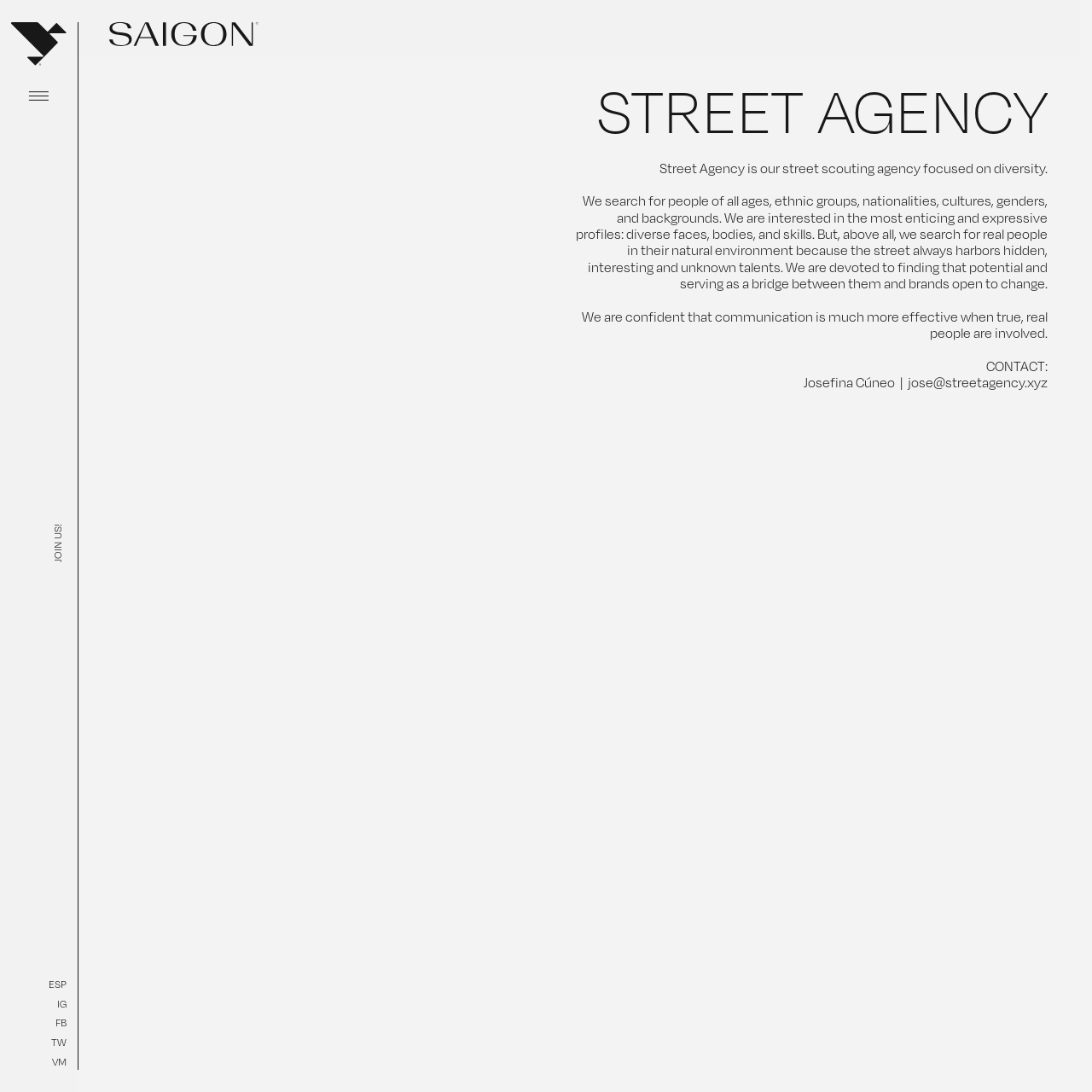What is the agency looking for?
Provide a well-explained and detailed answer to the question.

I found the answer by reading the static text element that says 'We search for people of all ages, ethnic groups, nationalities, cultures, genders, and backgrounds. ... We search for real people in their natural environment...' which indicates that the agency is looking for real people.